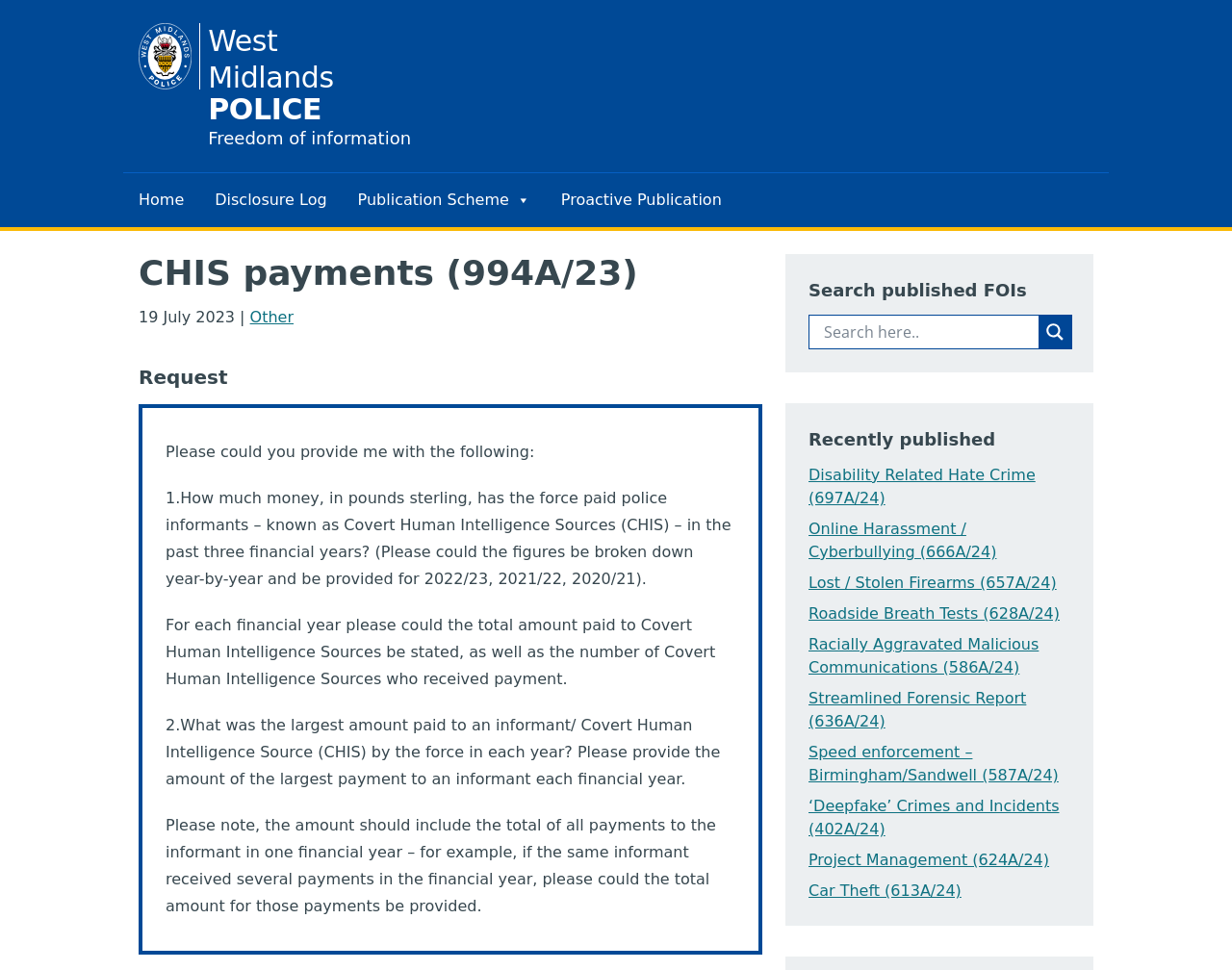What is the topic of the current request?
Using the visual information from the image, give a one-word or short-phrase answer.

CHIS payments